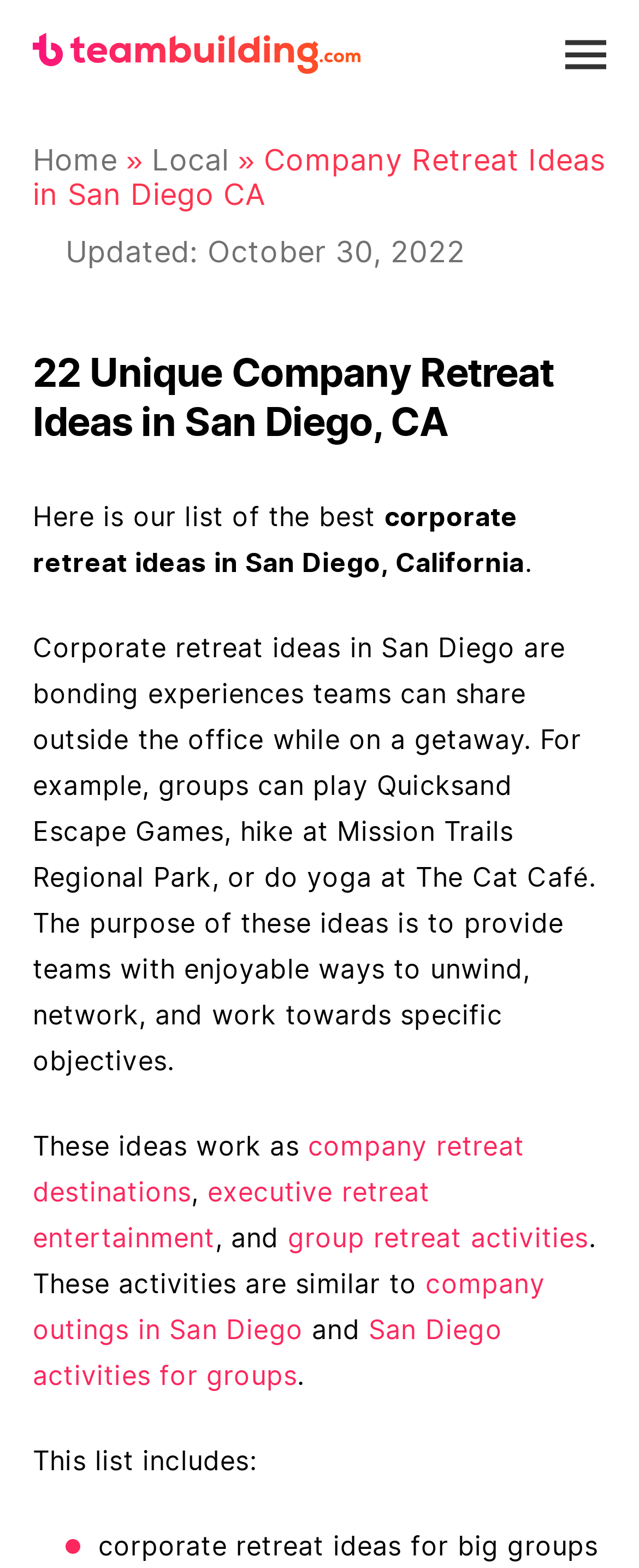Please identify the bounding box coordinates of the element that needs to be clicked to perform the following instruction: "Toggle navigation".

[0.885, 0.018, 0.949, 0.049]